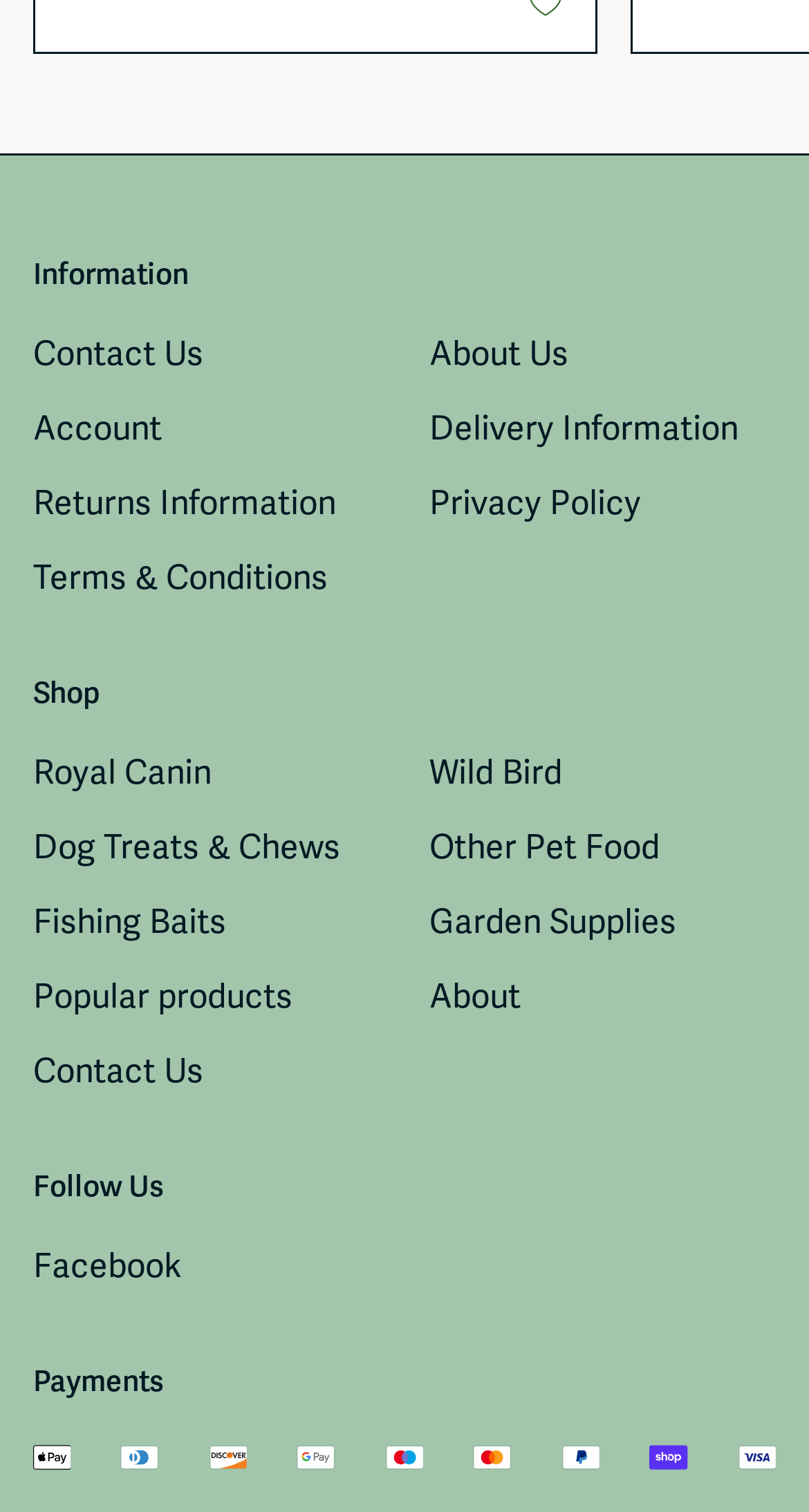Find the bounding box coordinates for the element described here: "About Us".

[0.531, 0.219, 0.703, 0.248]